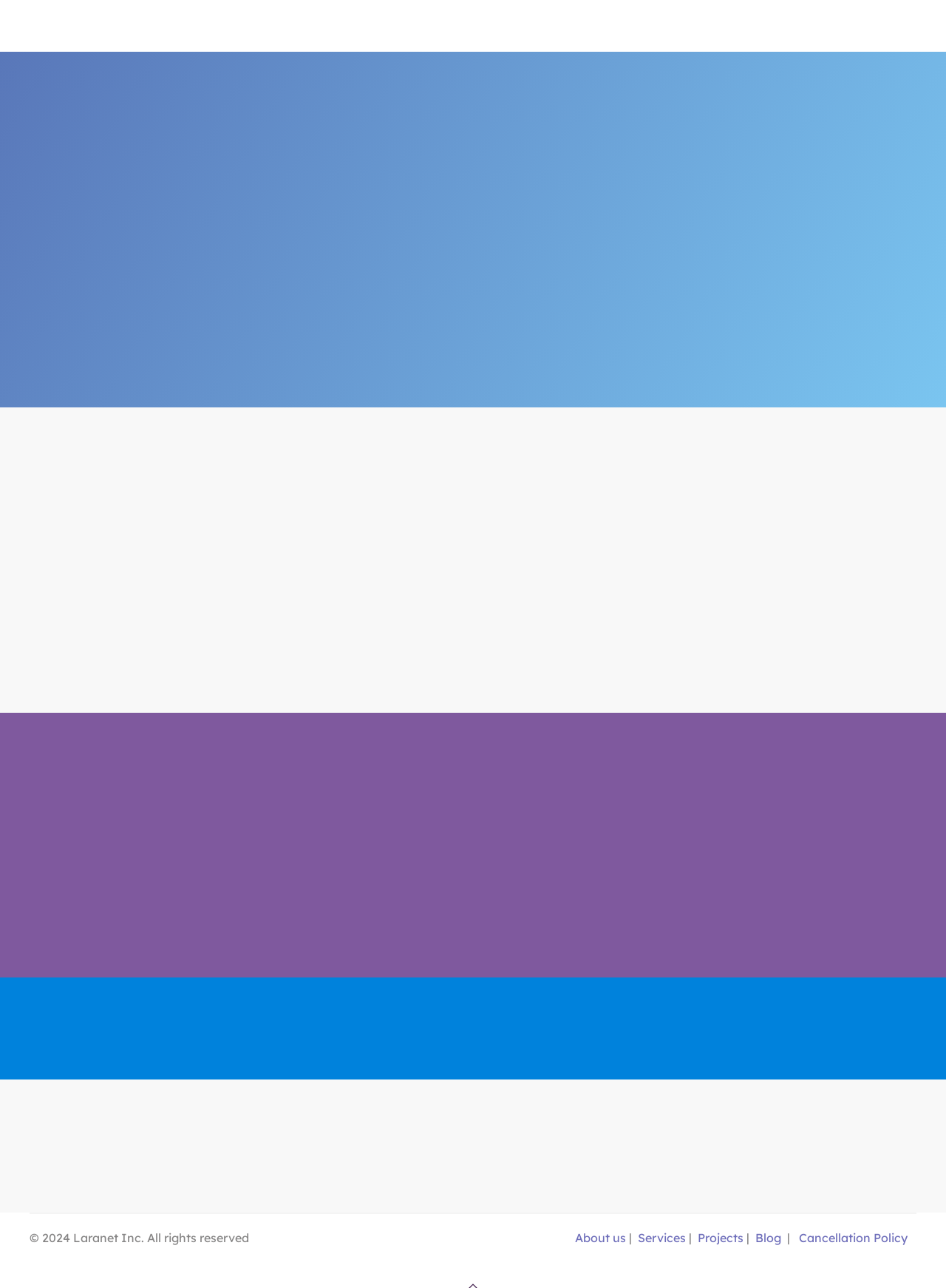Specify the bounding box coordinates of the area that needs to be clicked to achieve the following instruction: "Click the 'About us' link".

[0.605, 0.955, 0.662, 0.967]